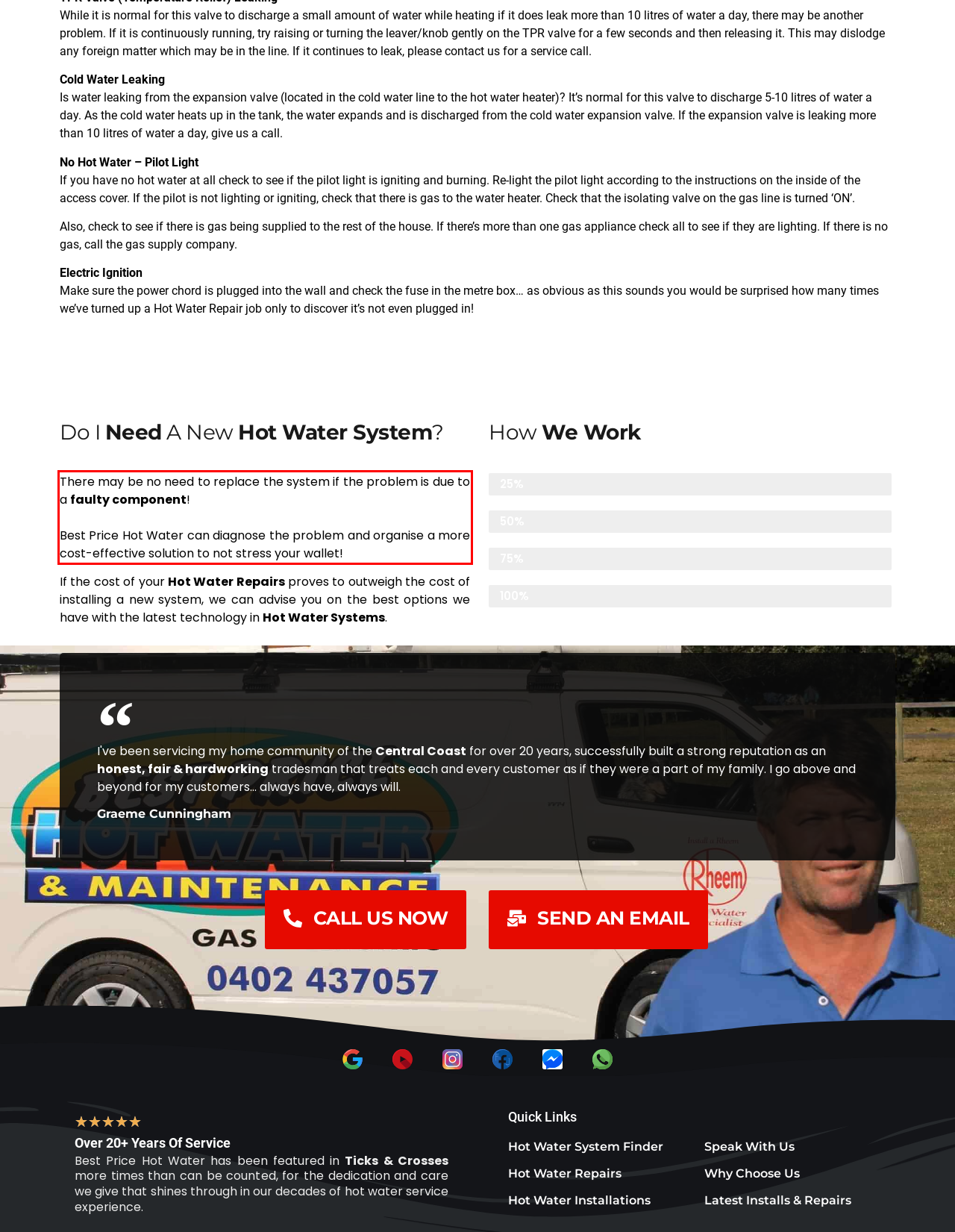You have a screenshot of a webpage with a red bounding box. Identify and extract the text content located inside the red bounding box.

There may be no need to replace the system if the problem is due to a faulty component! Best Price Hot Water can diagnose the problem and organise a more cost-effective solution to not stress your wallet!